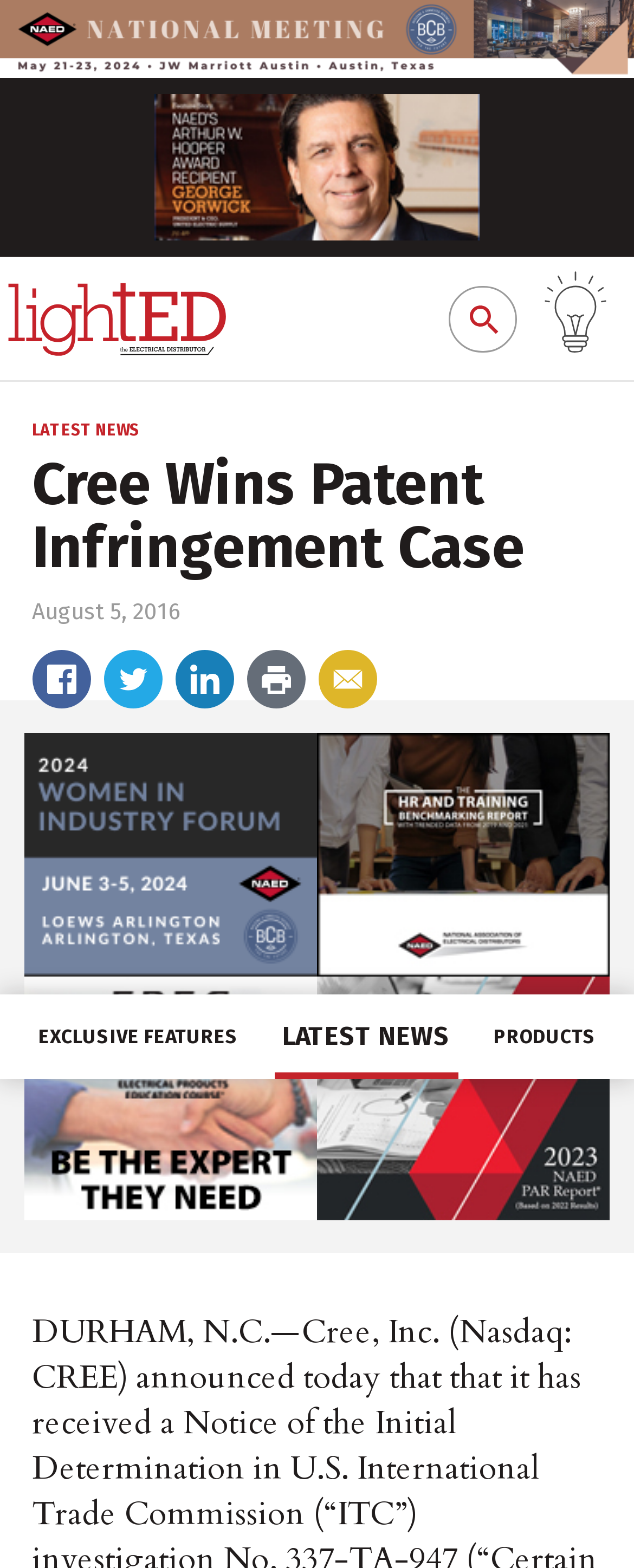Use a single word or phrase to respond to the question:
How many links are in the top navigation bar?

4